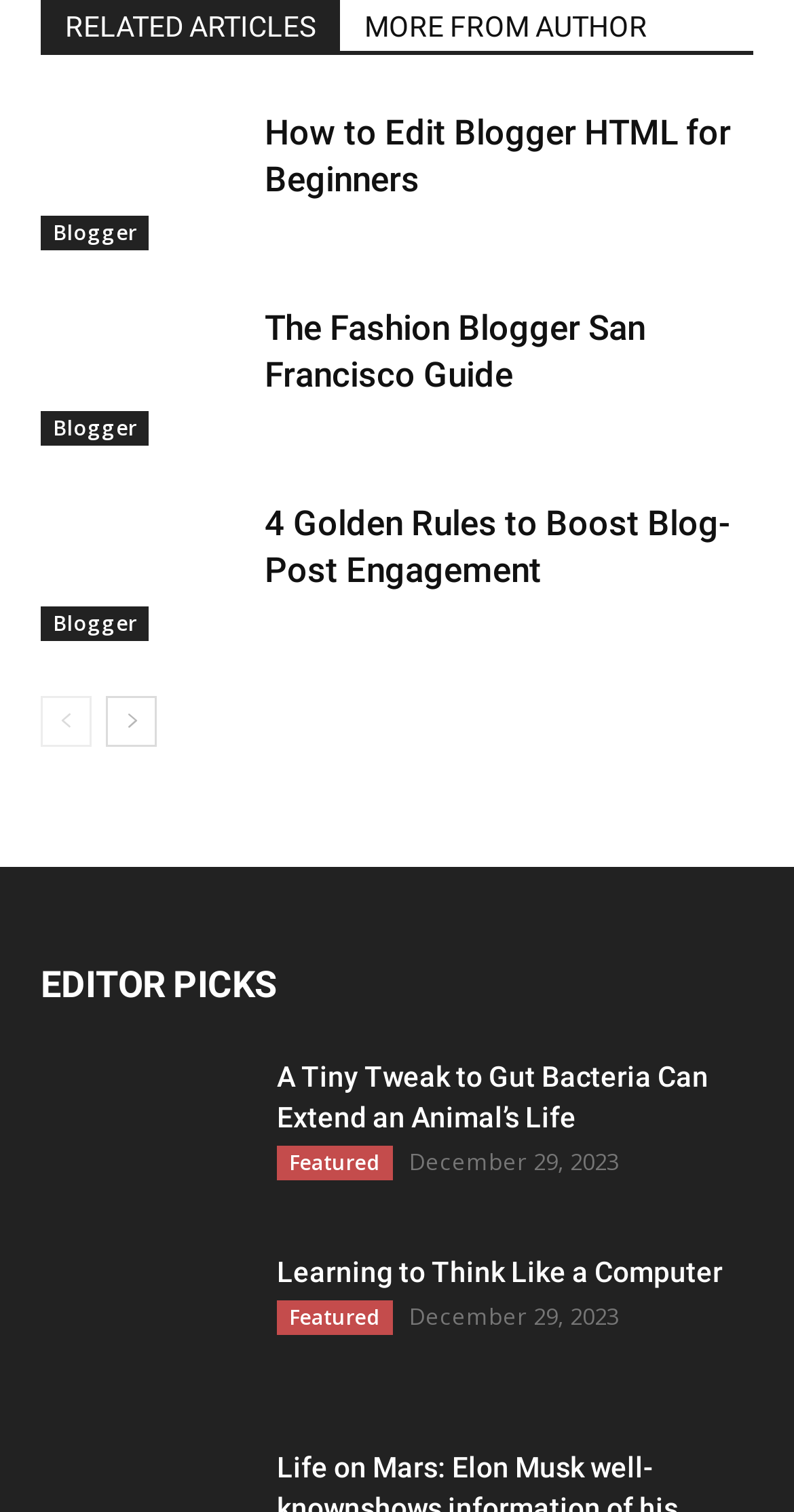Use one word or a short phrase to answer the question provided: 
What is the date of the article 'A Tiny Tweak to Gut Bacteria Can Extend an Animal’s Life'?

December 29, 2023